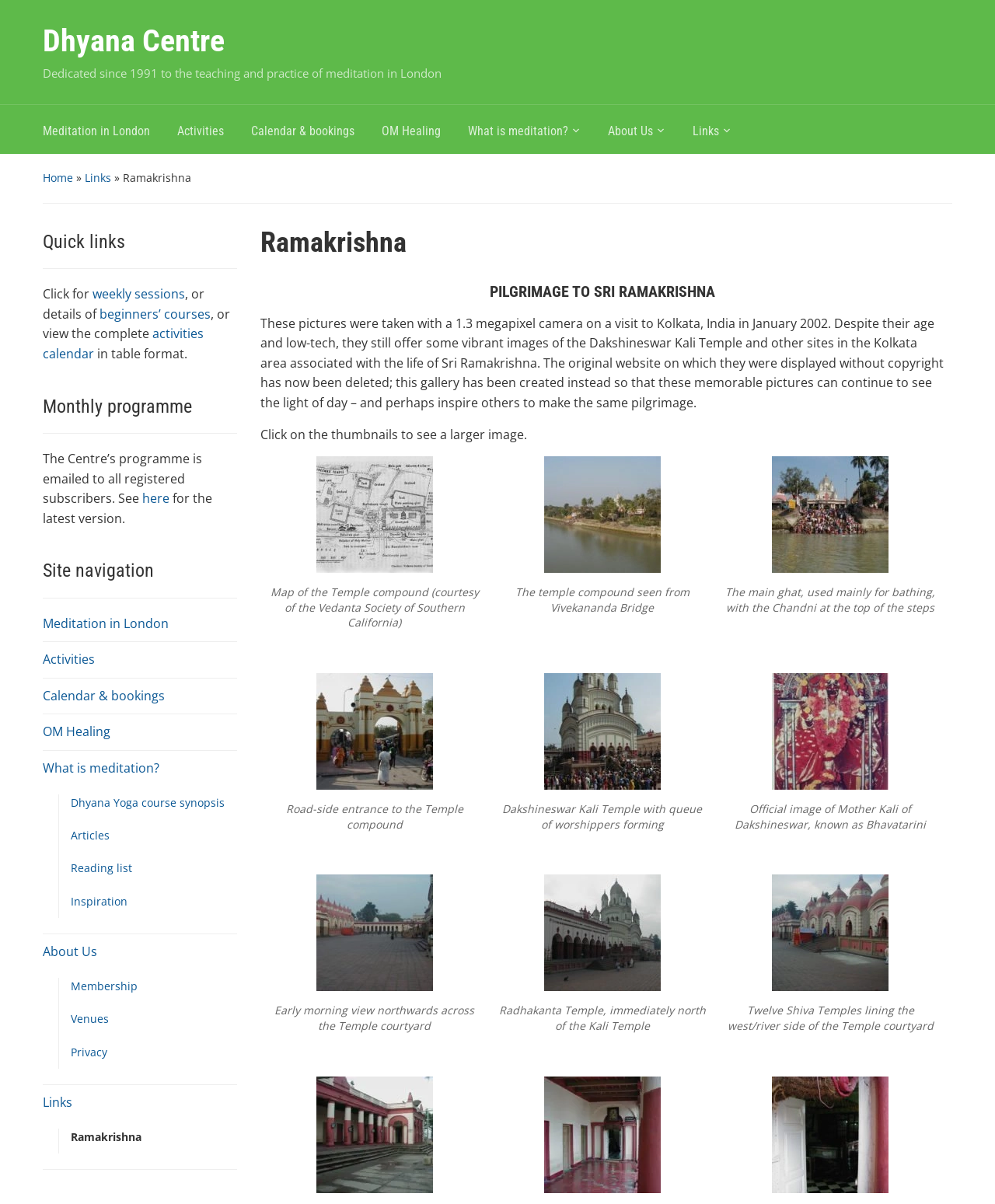Determine the bounding box coordinates of the section I need to click to execute the following instruction: "Read 'About Us'". Provide the coordinates as four float numbers between 0 and 1, i.e., [left, top, right, bottom].

[0.611, 0.097, 0.696, 0.128]